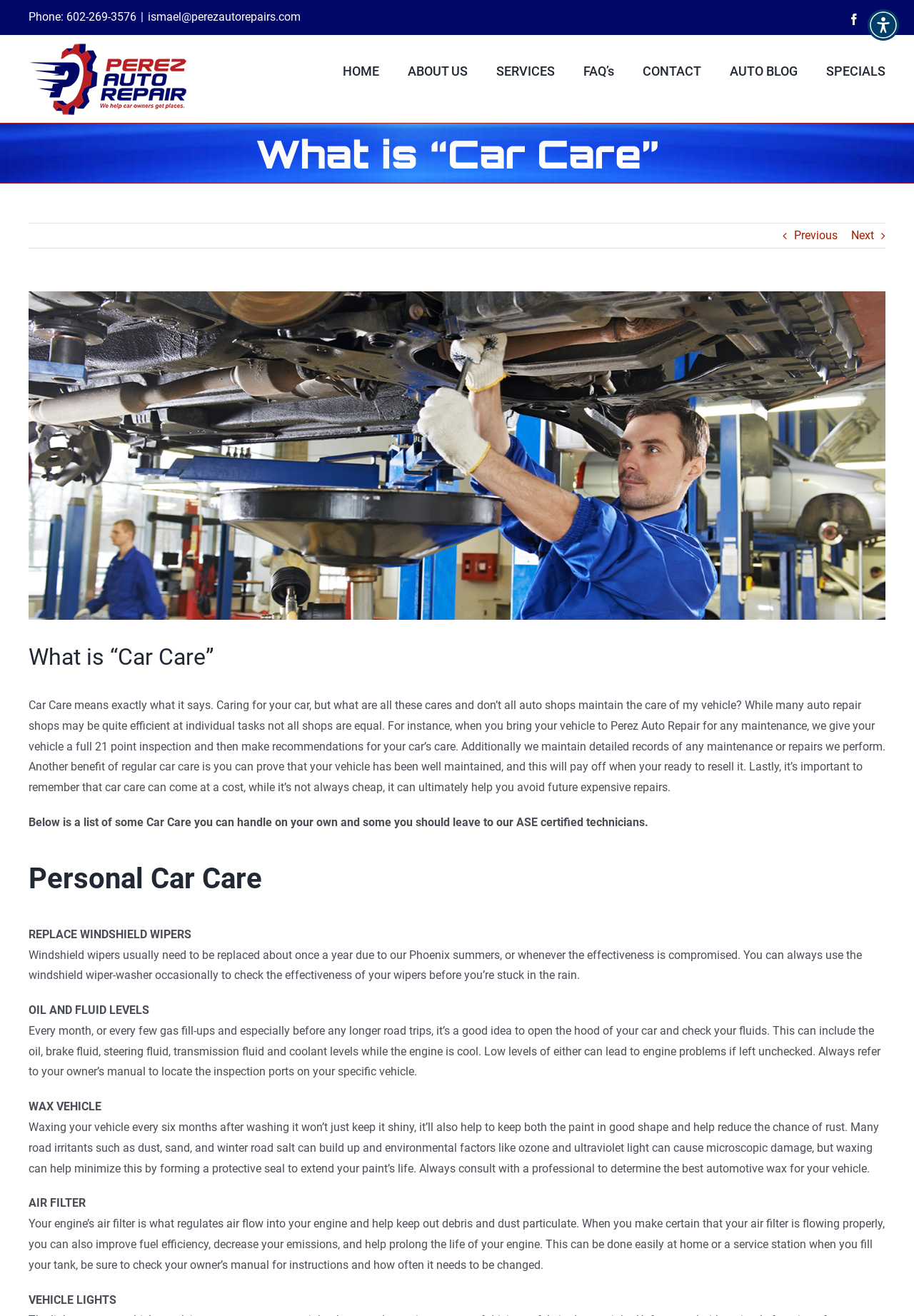What is the main heading displayed on the webpage? Please provide the text.

What is “Car Care”